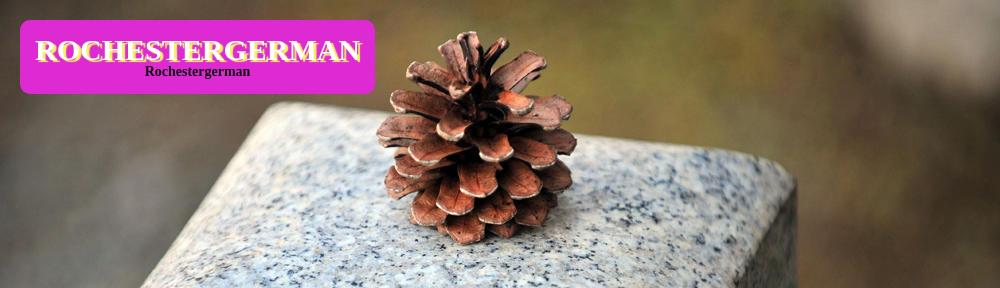How many headings are above the pinecone?
Based on the image, please offer an in-depth response to the question.

Above the pinecone, there are two bold, prominent headings: the first reads 'ROCHESTERGERMAN' in a striking font, while the second, slightly smaller heading echoes the same name.